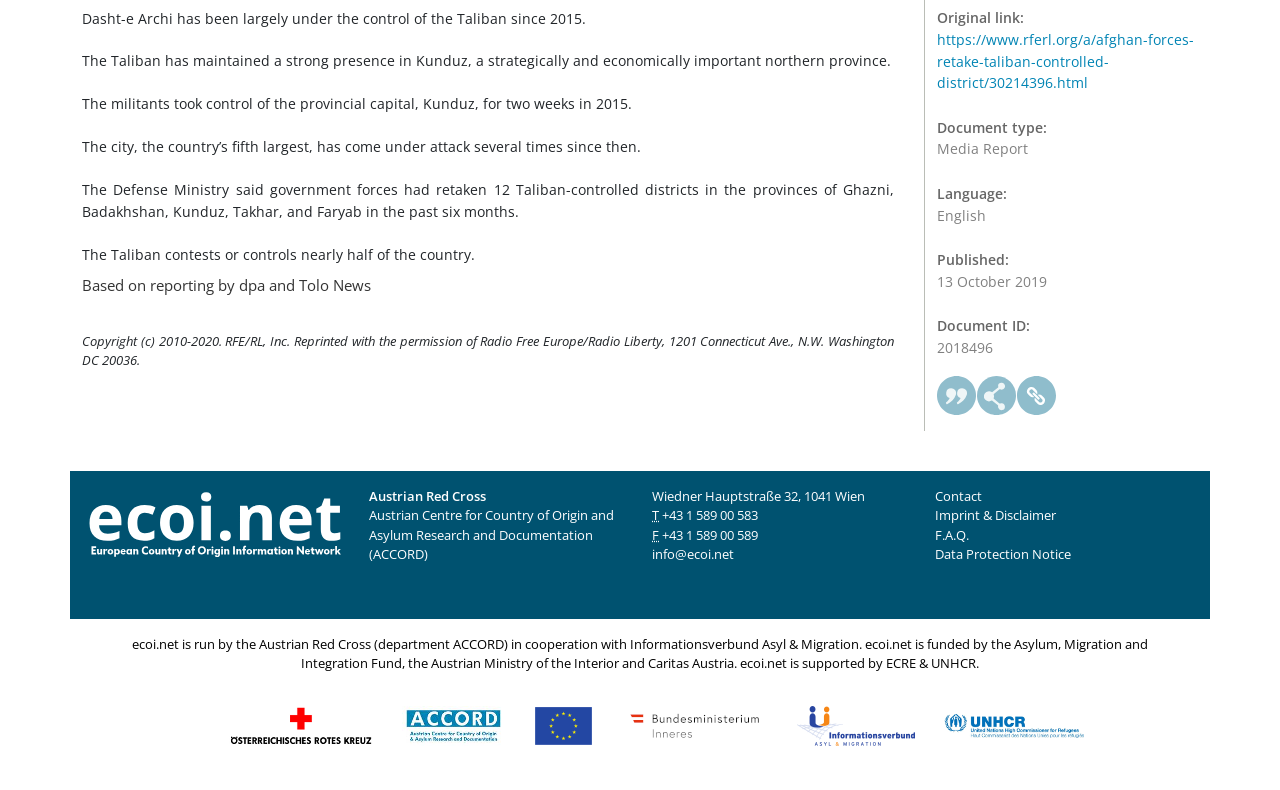Extract the bounding box coordinates for the HTML element that matches this description: "Clenbuterol 40mcg (100 tabs)". The coordinates should be four float numbers between 0 and 1, i.e., [left, top, right, bottom].

None